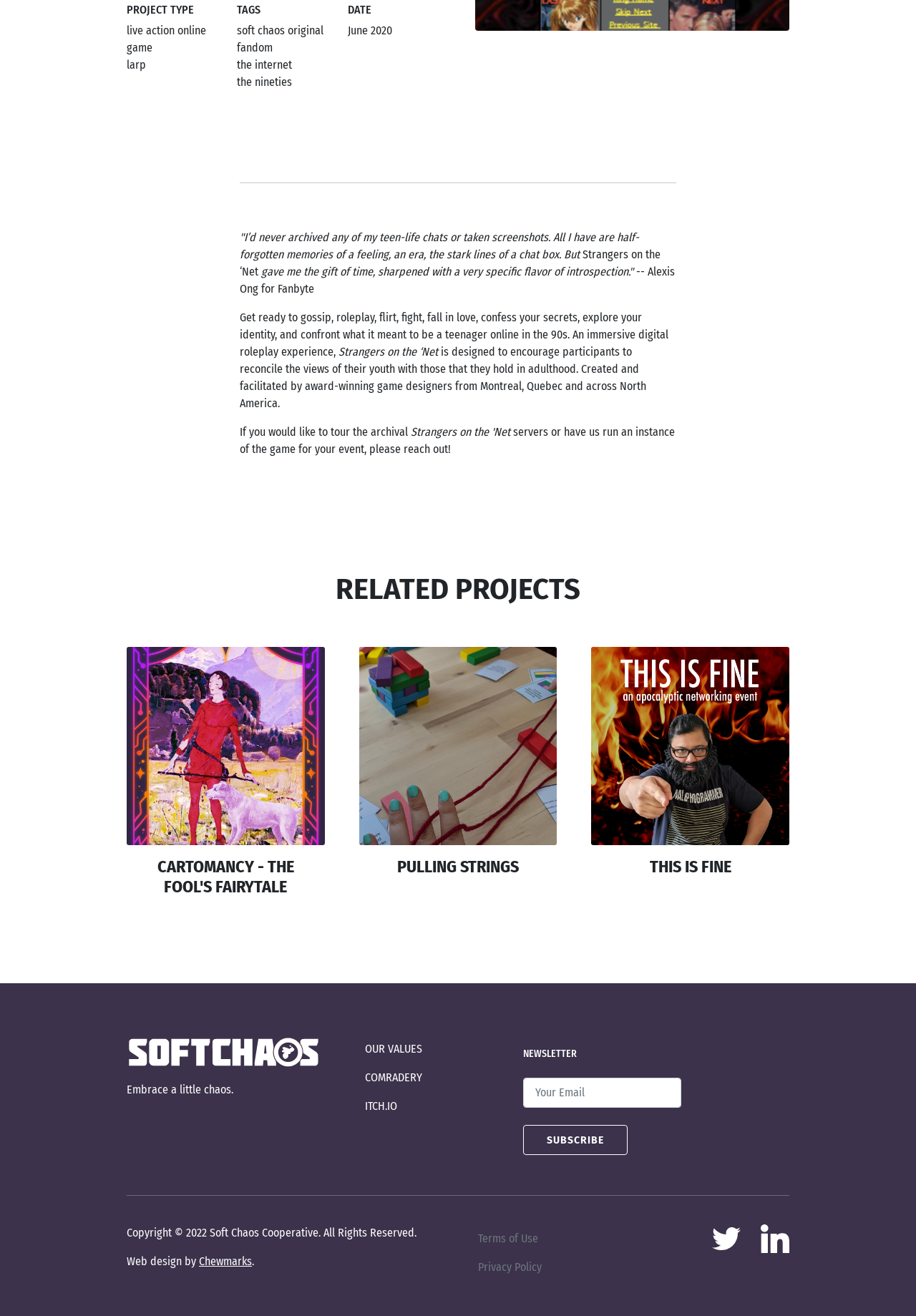Identify the bounding box coordinates for the UI element described as: "parent_node: EMAIL name="email" placeholder="Your Email"". The coordinates should be provided as four floats between 0 and 1: [left, top, right, bottom].

[0.571, 0.819, 0.744, 0.842]